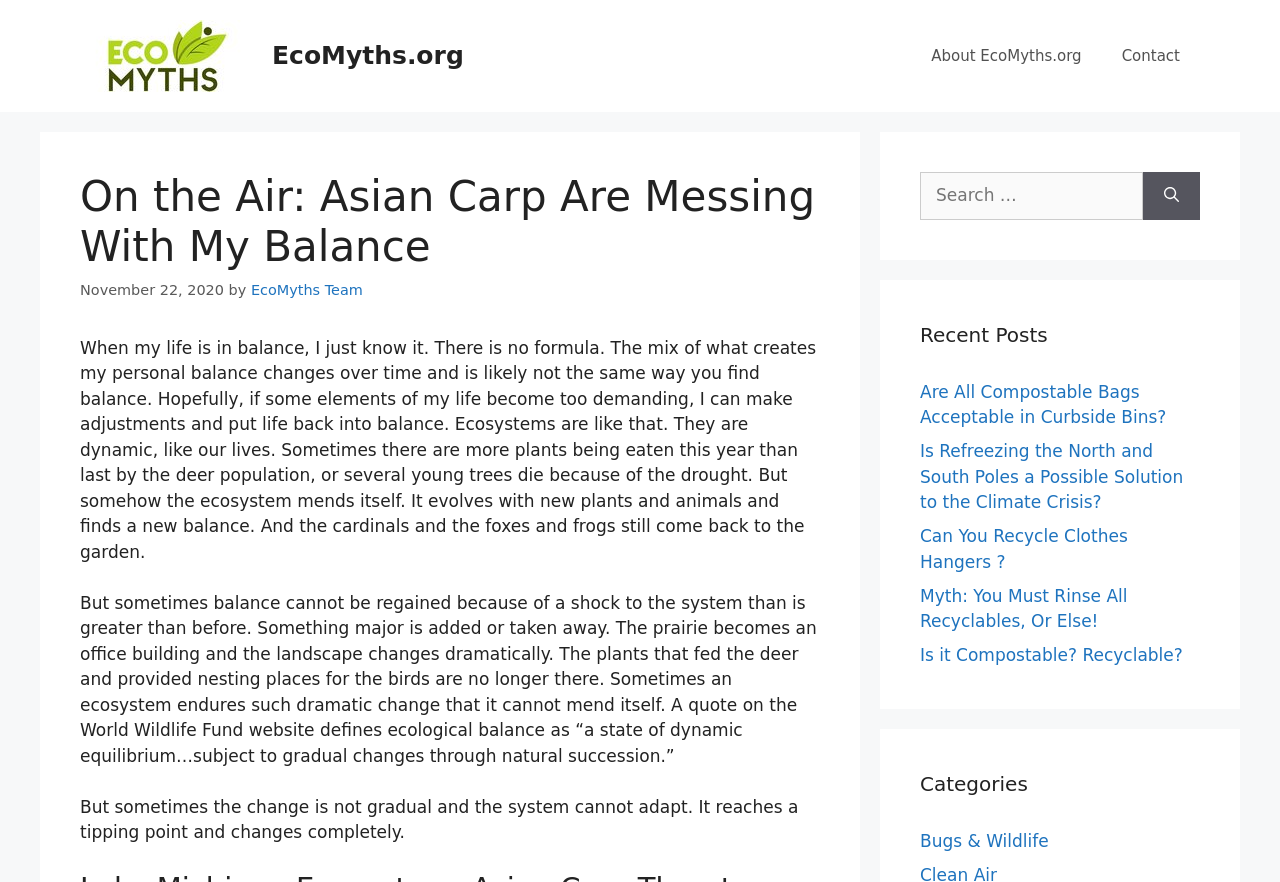Specify the bounding box coordinates of the element's region that should be clicked to achieve the following instruction: "Read about recent post 'Are All Compostable Bags Acceptable in Curbside Bins?'". The bounding box coordinates consist of four float numbers between 0 and 1, in the format [left, top, right, bottom].

[0.719, 0.433, 0.911, 0.484]